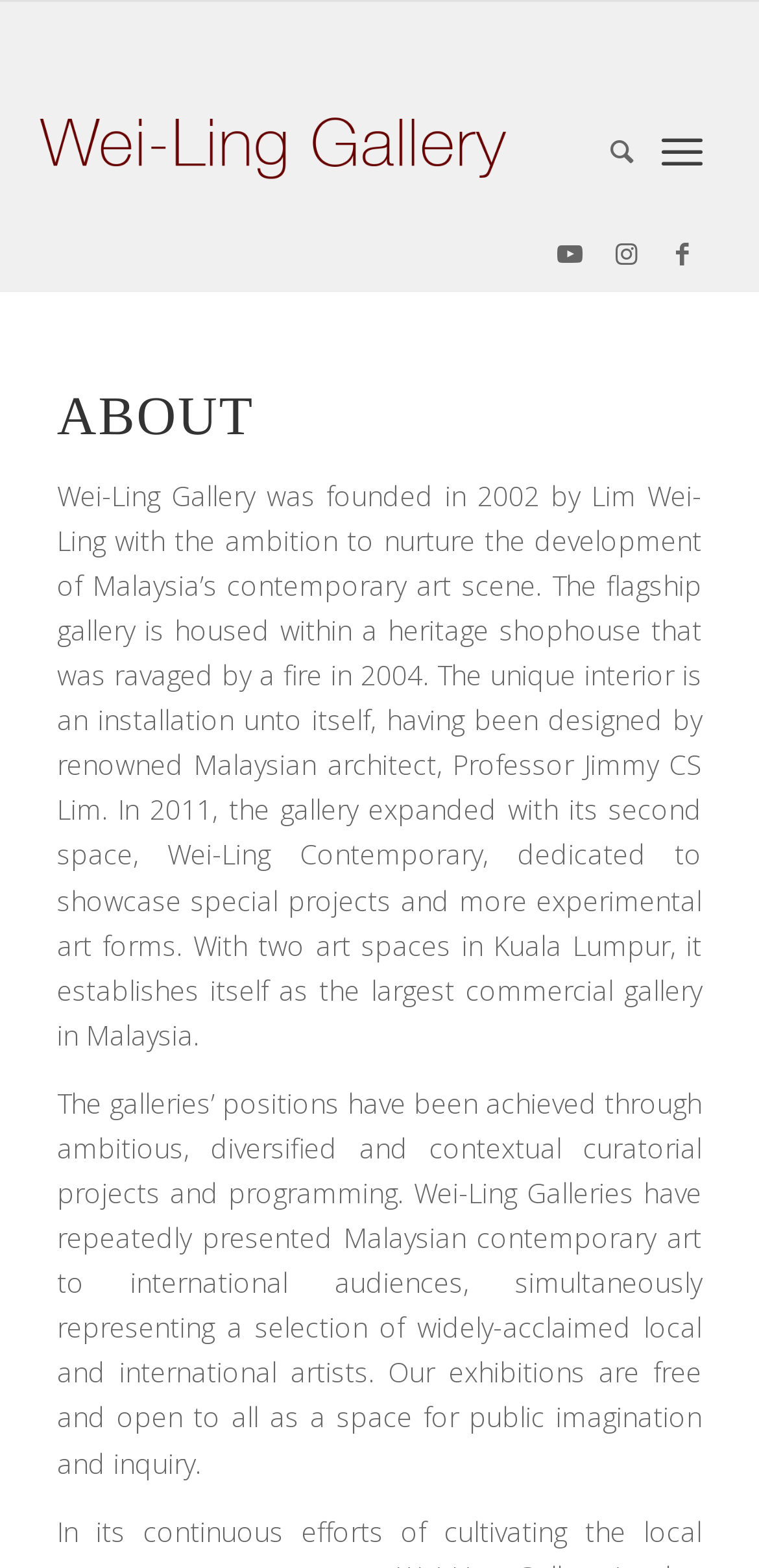Identify the bounding box for the described UI element: "Menu Menu".

[0.871, 0.091, 0.925, 0.102]